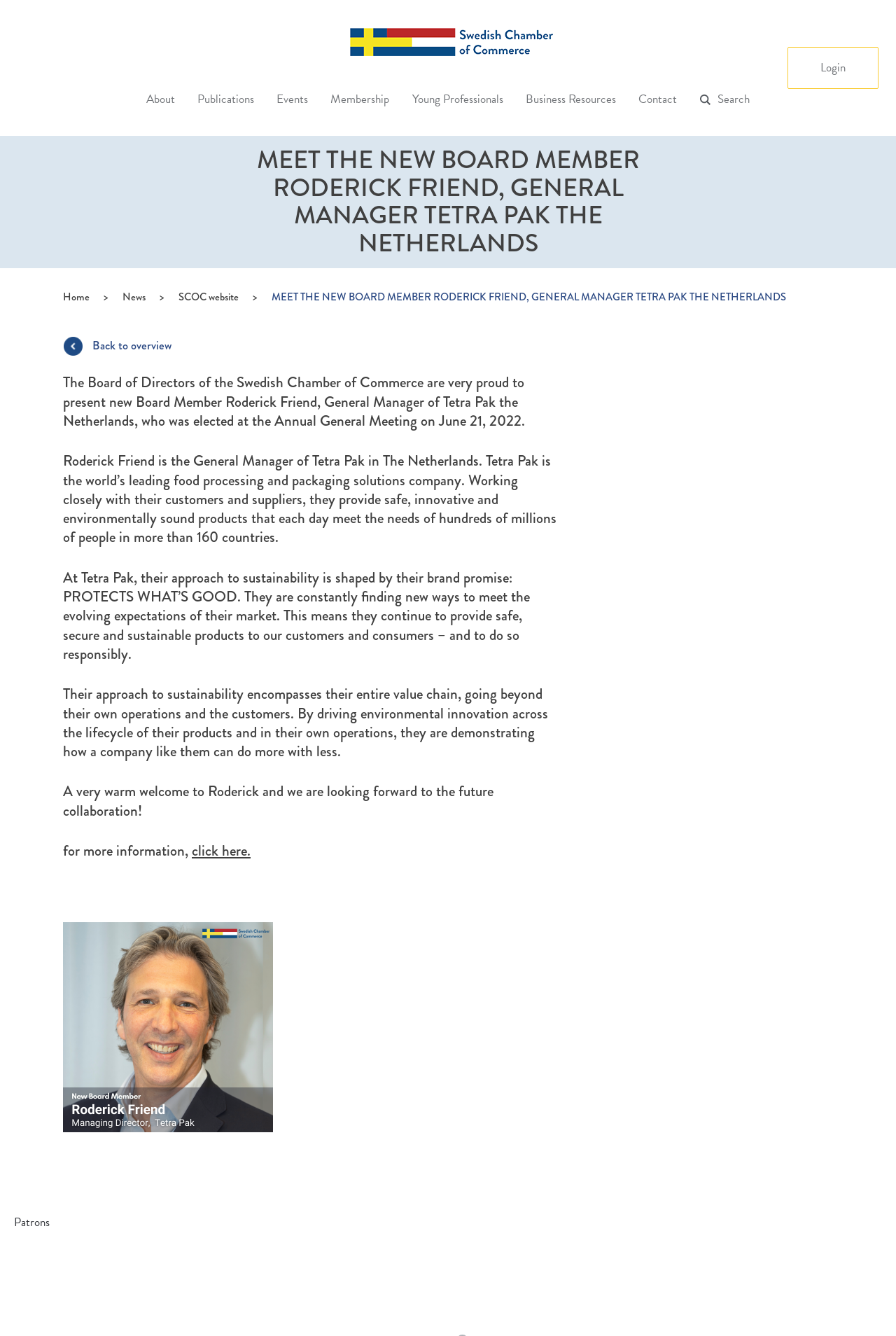Could you specify the bounding box coordinates for the clickable section to complete the following instruction: "Click on the 'About' link"?

[0.152, 0.063, 0.206, 0.086]